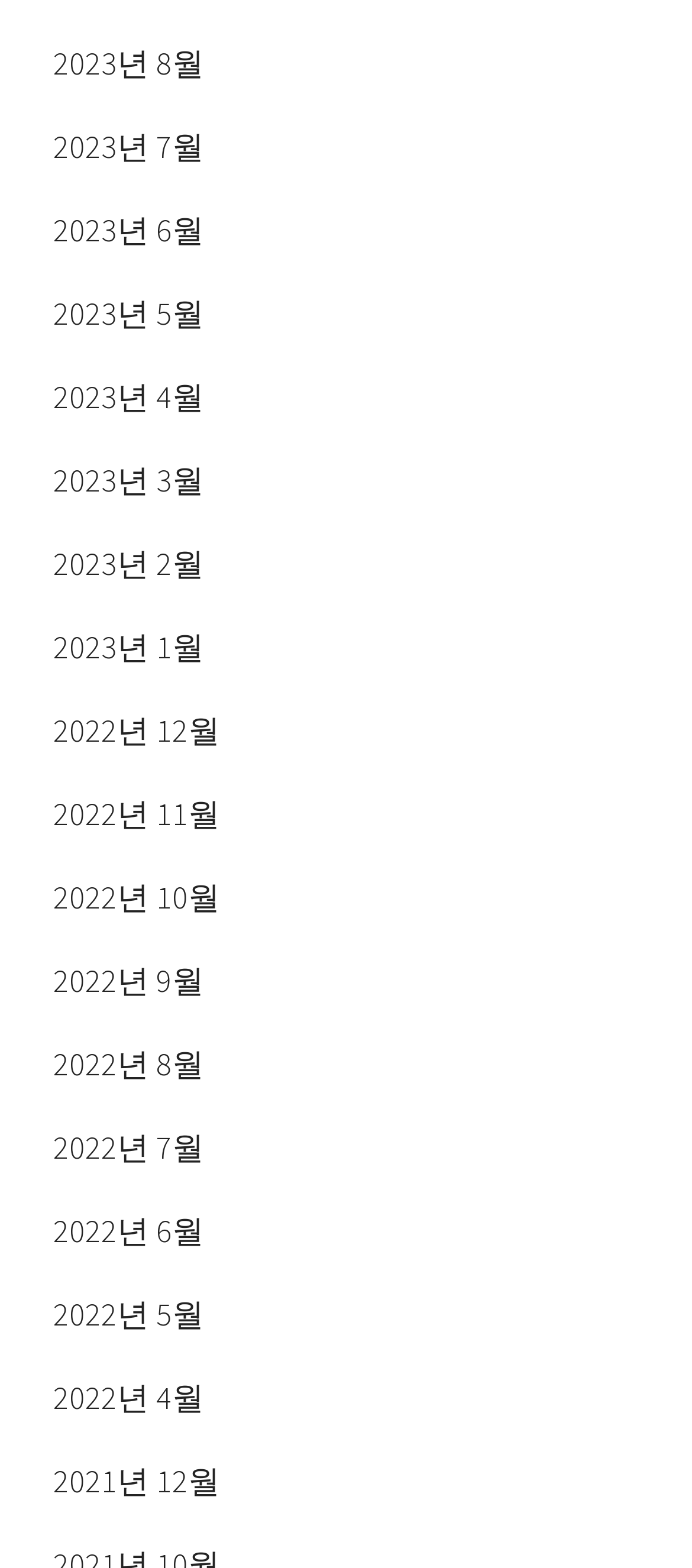How many years are represented?
Utilize the information in the image to give a detailed answer to the question.

I analyzed the links and found that they represent three years: 2021, 2022, and 2023. Each year has multiple months listed.